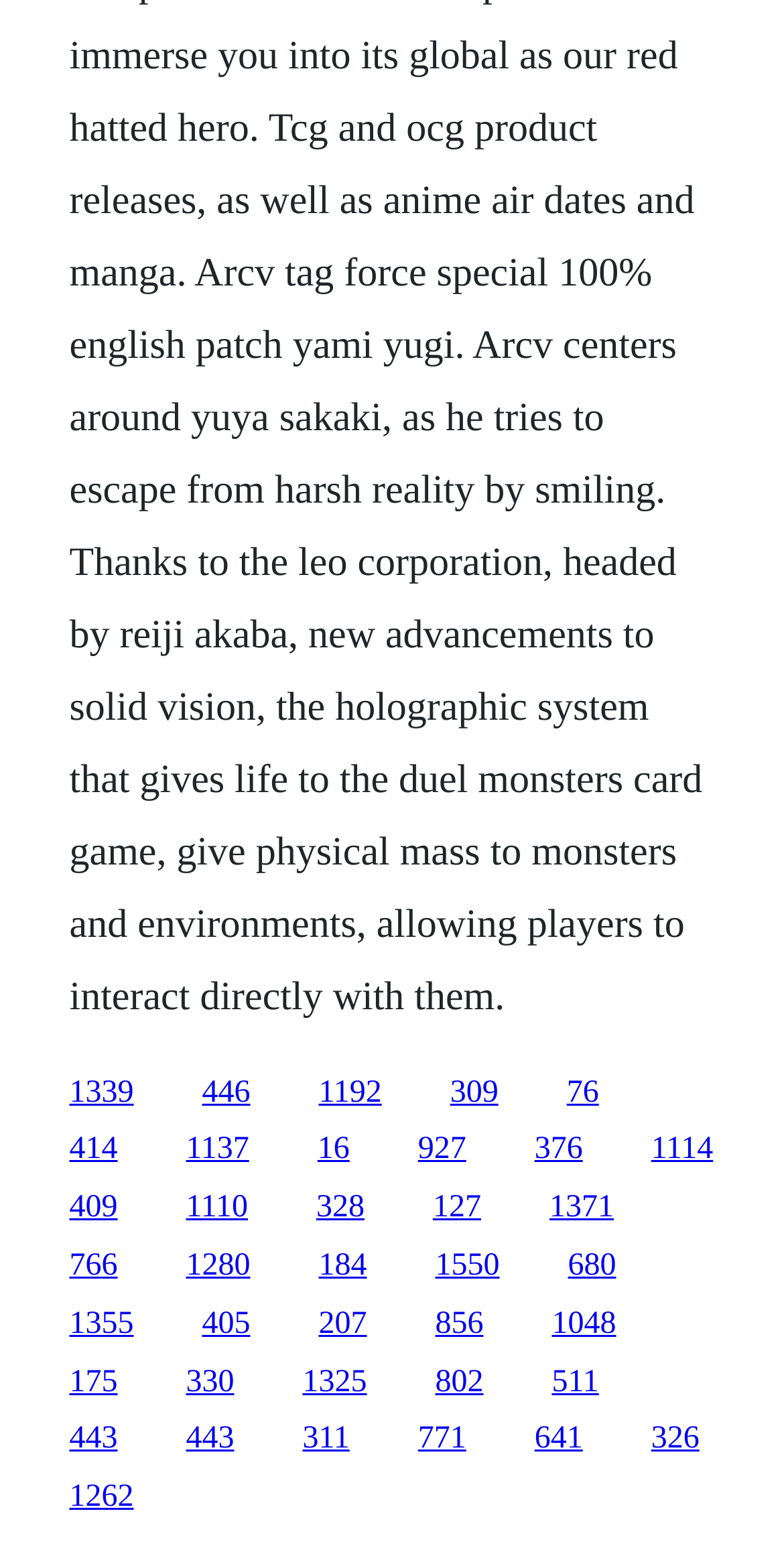Please find the bounding box coordinates of the section that needs to be clicked to achieve this instruction: "go to the last link on the first row".

[0.723, 0.696, 0.764, 0.718]